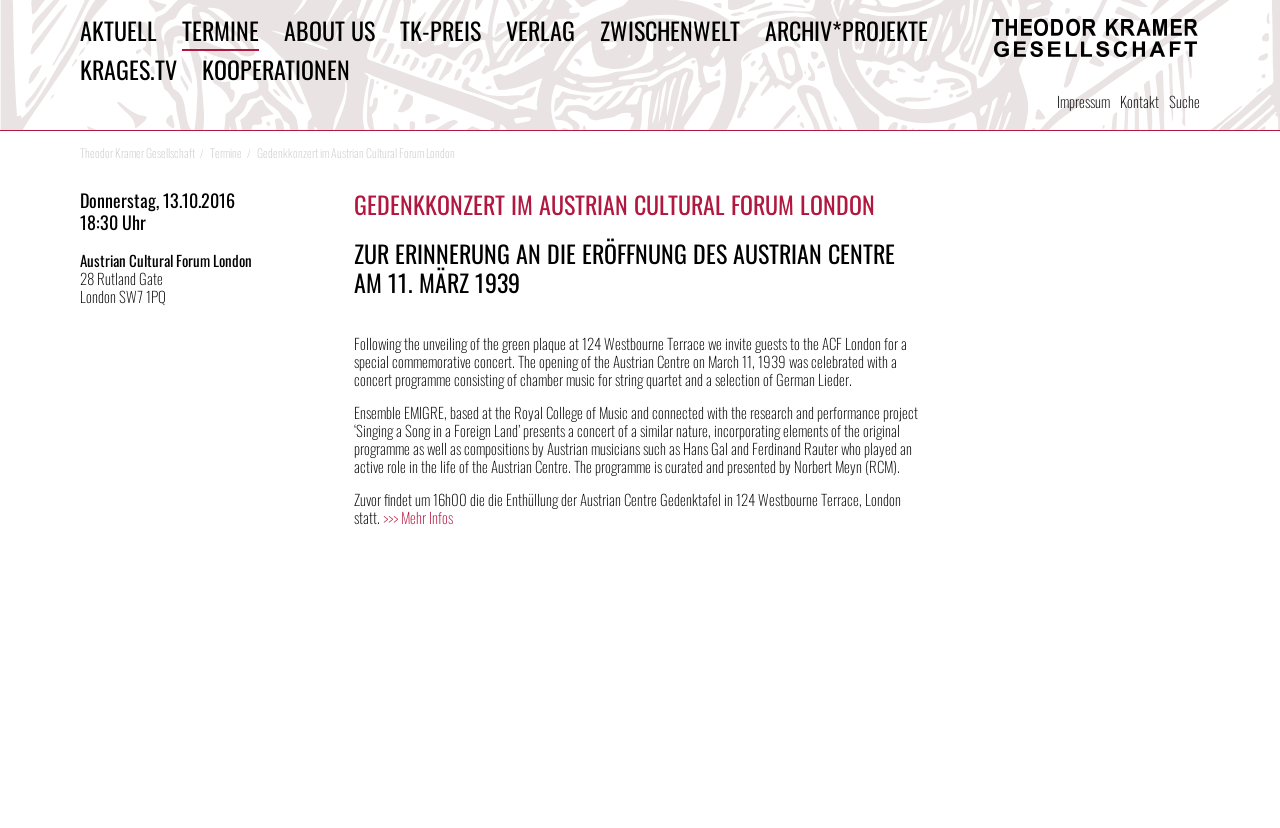Use the details in the image to answer the question thoroughly: 
What is the address of the Austrian Cultural Forum London?

I found the address of the Austrian Cultural Forum London by looking at the StaticText elements with the contents '28 Rutland Gate' and 'London SW7 1PQ' which are located inside the article element.